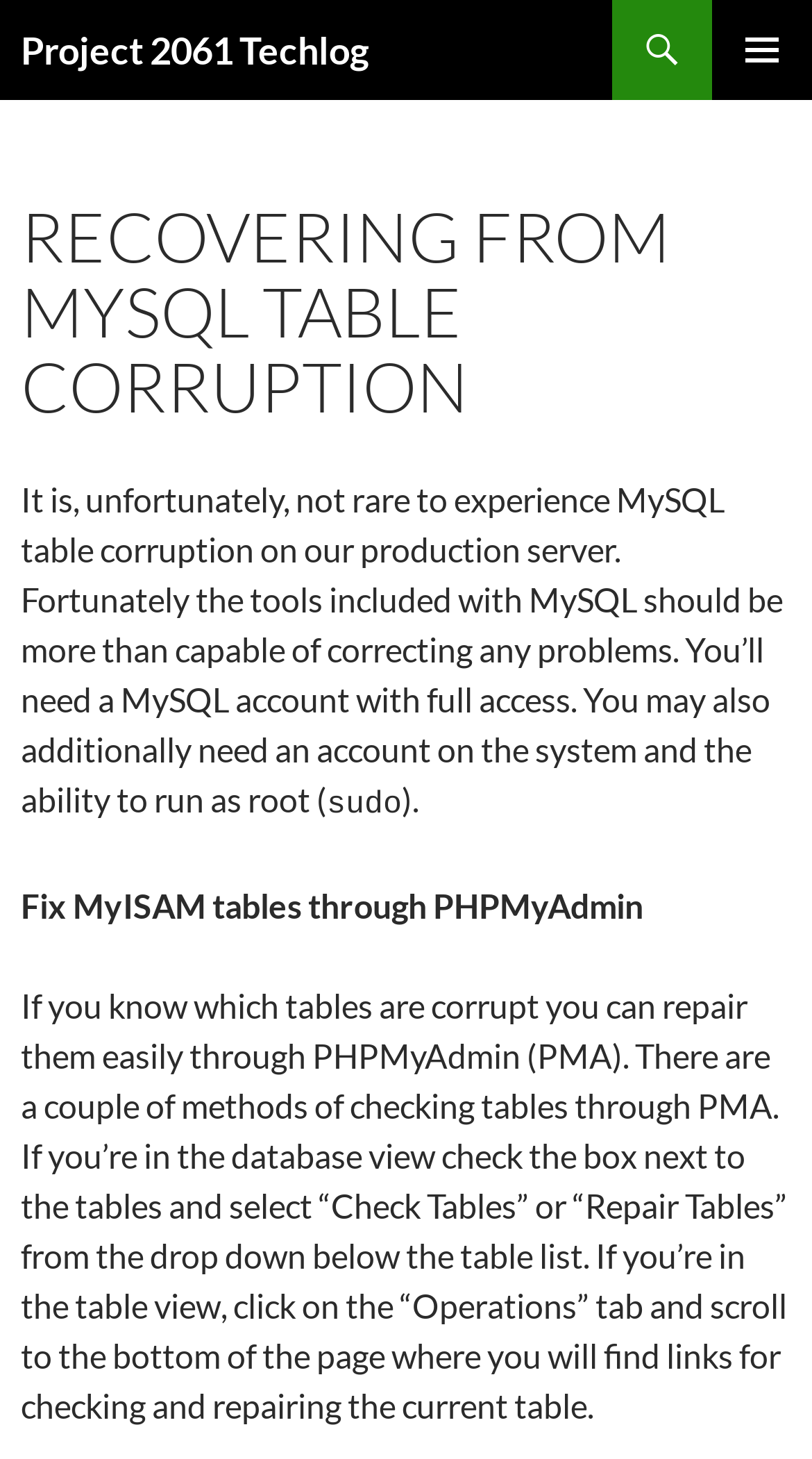Describe all the key features of the webpage in detail.

The webpage is about recovering from MySQL table corruption, specifically on the Project 2061 Techlog. At the top left, there is a heading that reads "Project 2061 Techlog", which is also a link. On the top right, there is a button labeled "PRIMARY MENU". Below the heading, there is a link that says "SKIP TO CONTENT".

The main content of the webpage is divided into sections. The first section has a heading that reads "RECOVERING FROM MYSQL TABLE CORRUPTION" in a larger font size. Below this heading, there is a paragraph of text that explains the importance of correcting MySQL table corruption and the tools needed to do so.

Following this paragraph, there are several lines of text that provide instructions on how to fix MyISAM tables through PHPMyAdmin. The text is divided into smaller sections, with some code snippets, such as "sudo", highlighted in a different font. The instructions explain how to check and repair tables through PHPMyAdmin, including methods for checking tables in the database view and table view.

Overall, the webpage provides a detailed guide on recovering from MySQL table corruption, with a focus on using PHPMyAdmin to fix MyISAM tables.